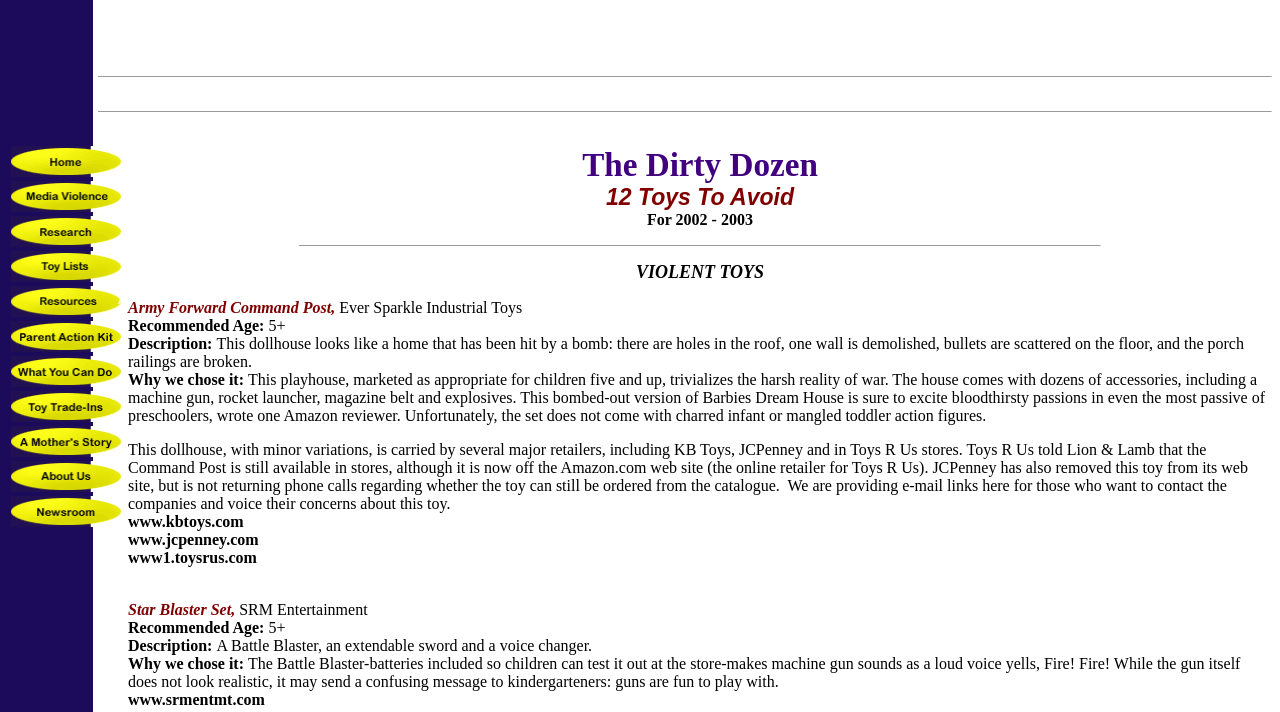Provide the bounding box coordinates of the section that needs to be clicked to accomplish the following instruction: "Leave a comment."

None